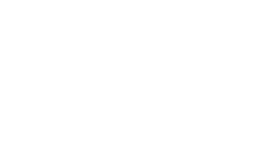Give a meticulous account of what the image depicts.

The image features a stylized article icon, reflecting a representation often used in digital media to symbolize articles or blog posts. This icon is commonly associated with online publications, suggesting content that is informative or news-related. Given the context of the surrounding text discussing Binance, a cryptocurrency exchange, the icon likely represents an article exploring topics related to cryptocurrencies, regulatory compliance, or corporate updates within the financial technology sector. This visual element enhances the online reading experience, inviting users to engage further with the content.